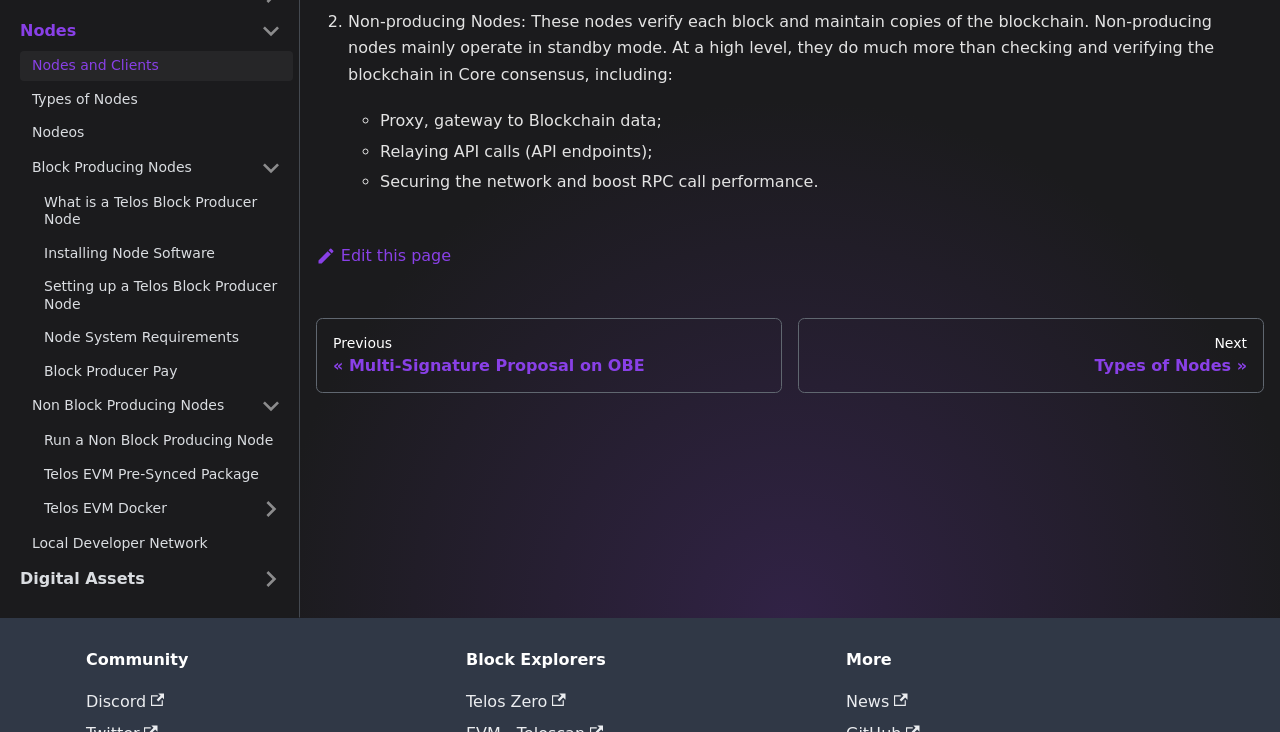Identify the bounding box of the HTML element described as: "Installing Node Software".

[0.025, 0.326, 0.229, 0.366]